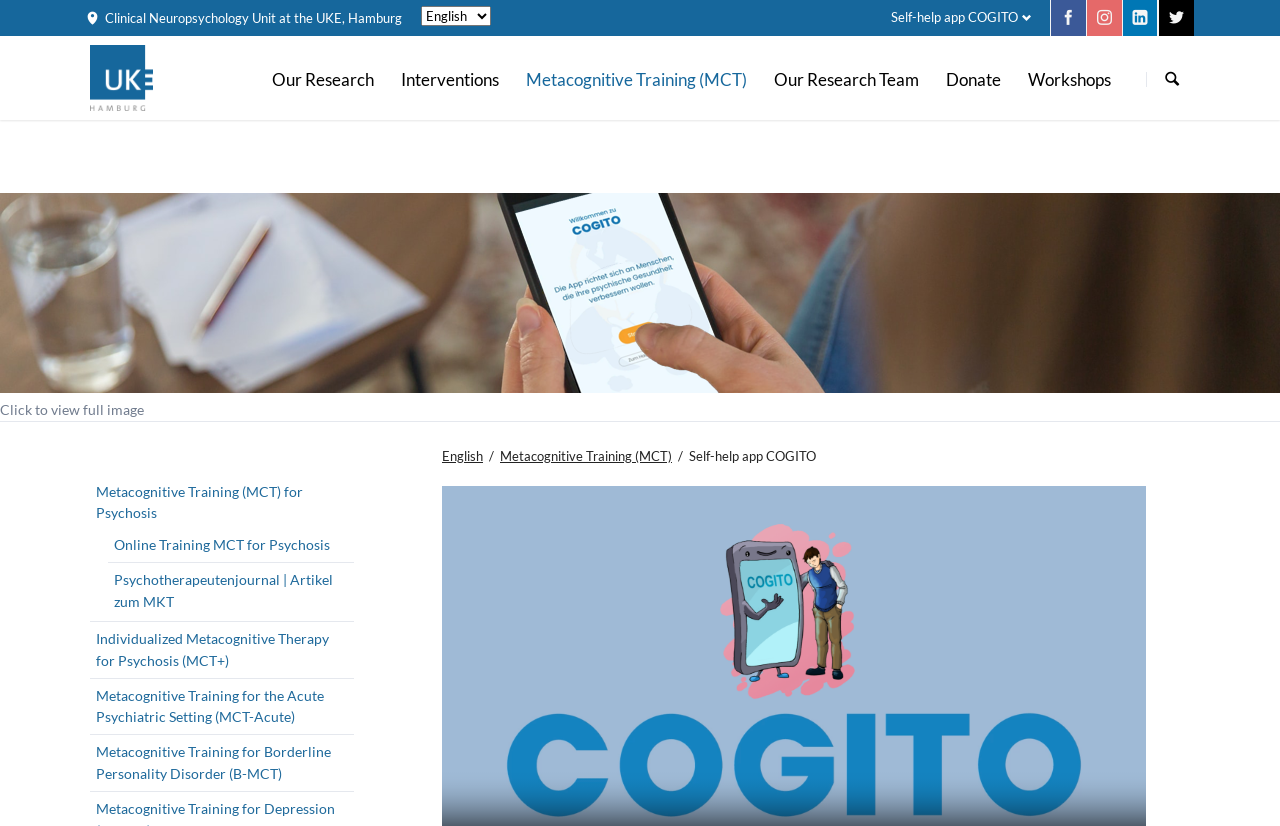Show the bounding box coordinates of the element that should be clicked to complete the task: "Go to Our Research page".

[0.202, 0.044, 0.303, 0.146]